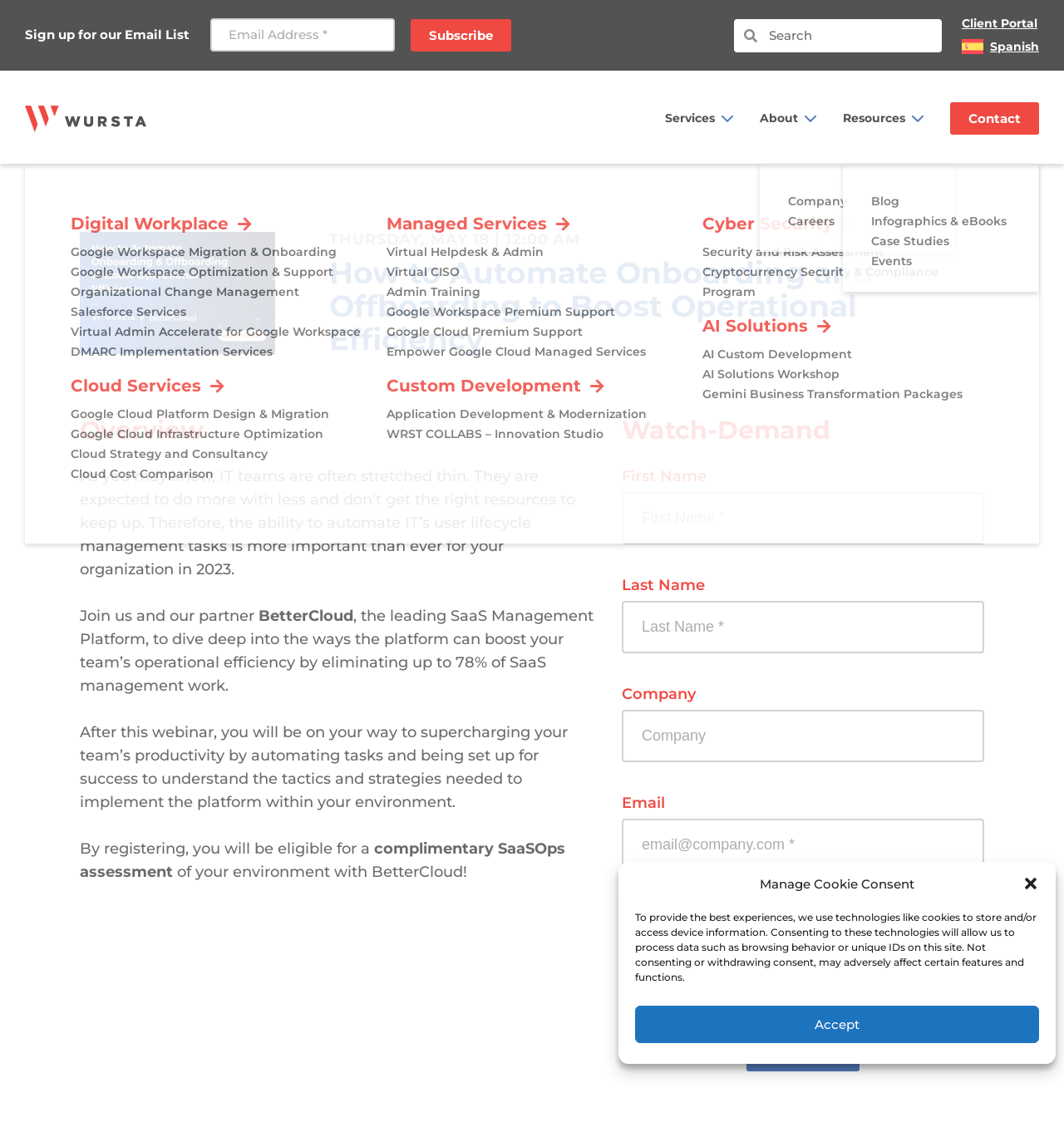Highlight the bounding box coordinates of the element you need to click to perform the following instruction: "Click on Services."

[0.625, 0.09, 0.689, 0.118]